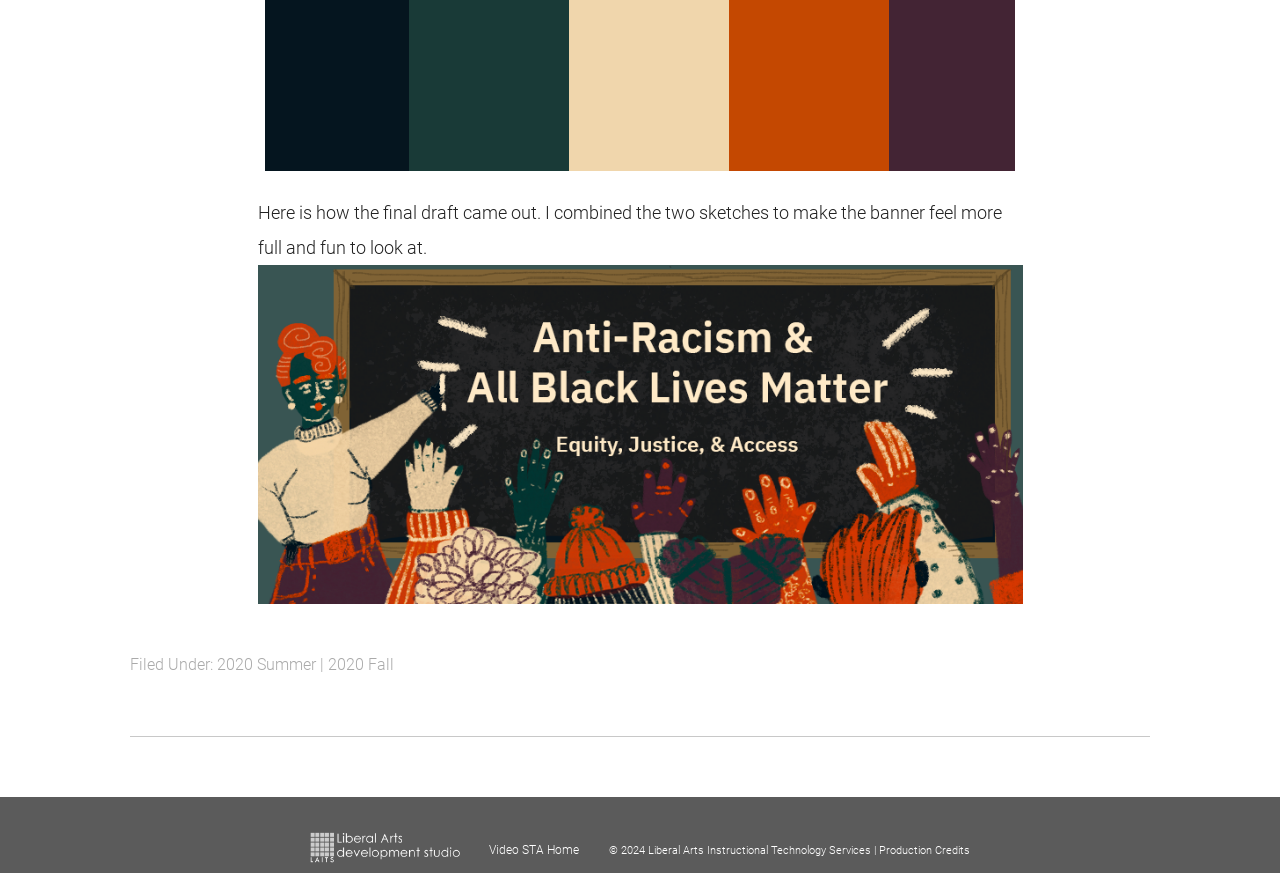Utilize the details in the image to give a detailed response to the question: What is the name of the home page linked at the top?

The link element with the text 'link to LAITS home page' is located at the top of the page, and it links to the LAITS home page, as indicated by the image element with the same text and the link element's bounding box coordinates